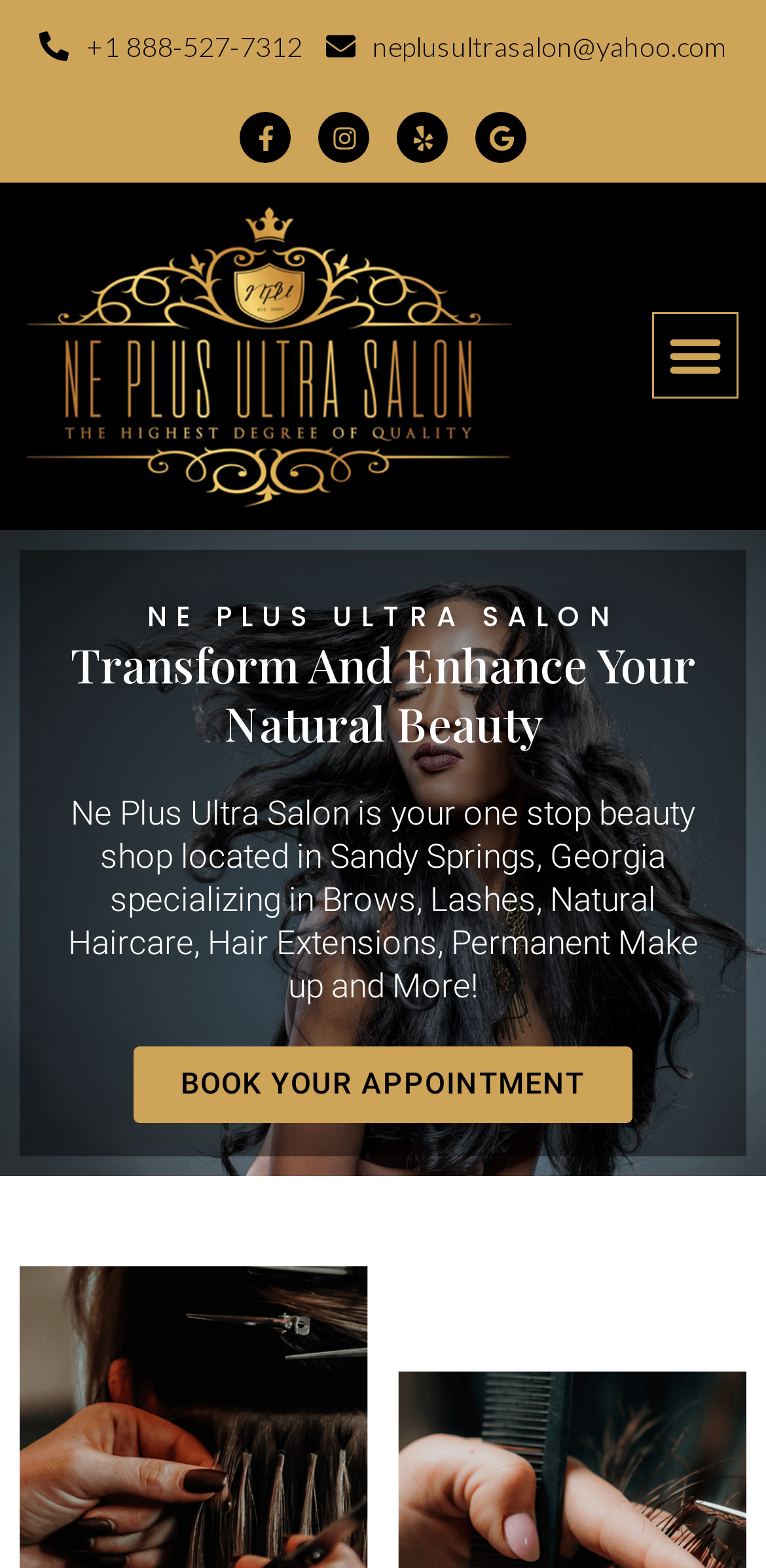Where is Ne Plus Ultra Salon located?
Please respond to the question with a detailed and informative answer.

The location of Ne Plus Ultra Salon can be found in the description text, which mentions that the salon is located in Sandy Springs, Georgia.